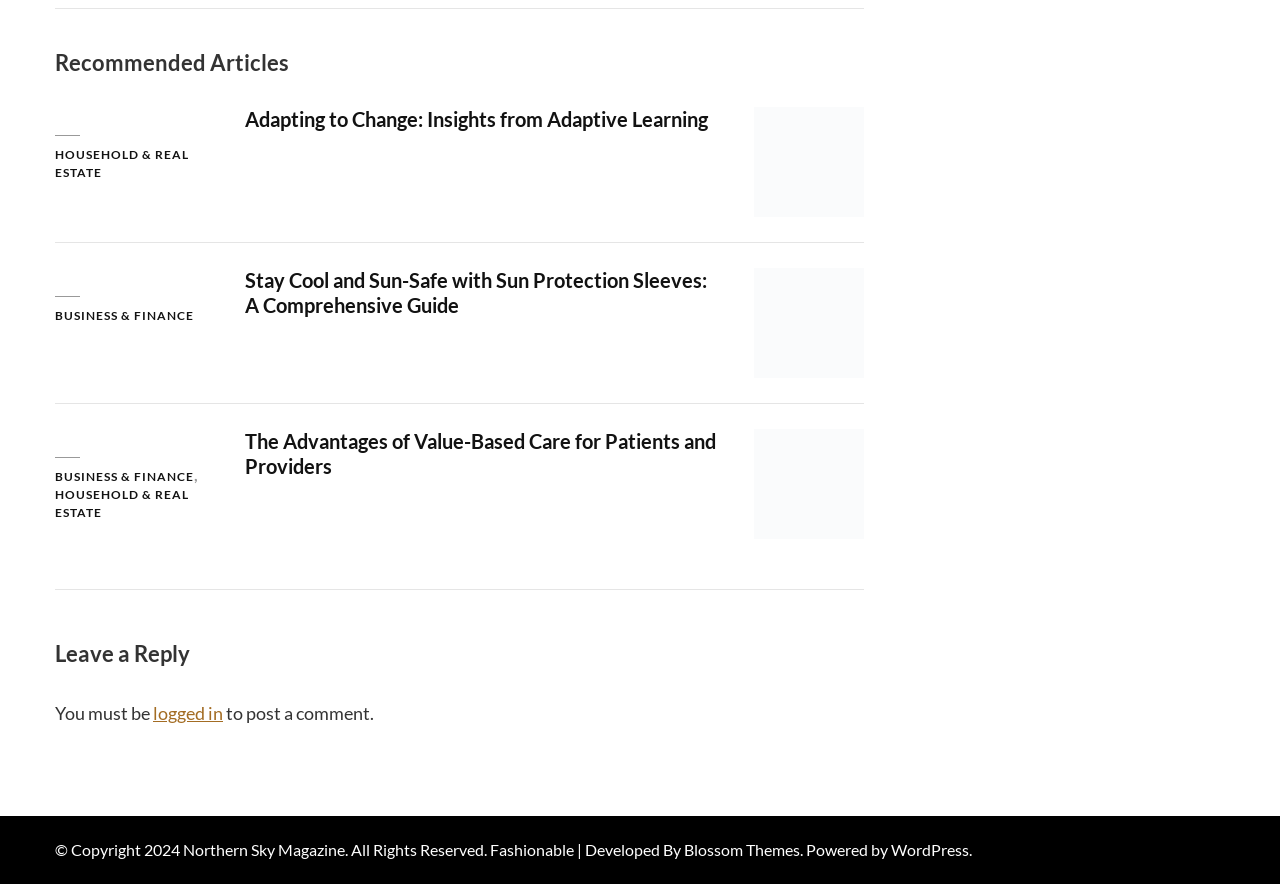Could you highlight the region that needs to be clicked to execute the instruction: "View 'Stay Cool and Sun-Safe with Sun Protection Sleeves: A Comprehensive Guide'"?

[0.191, 0.303, 0.552, 0.358]